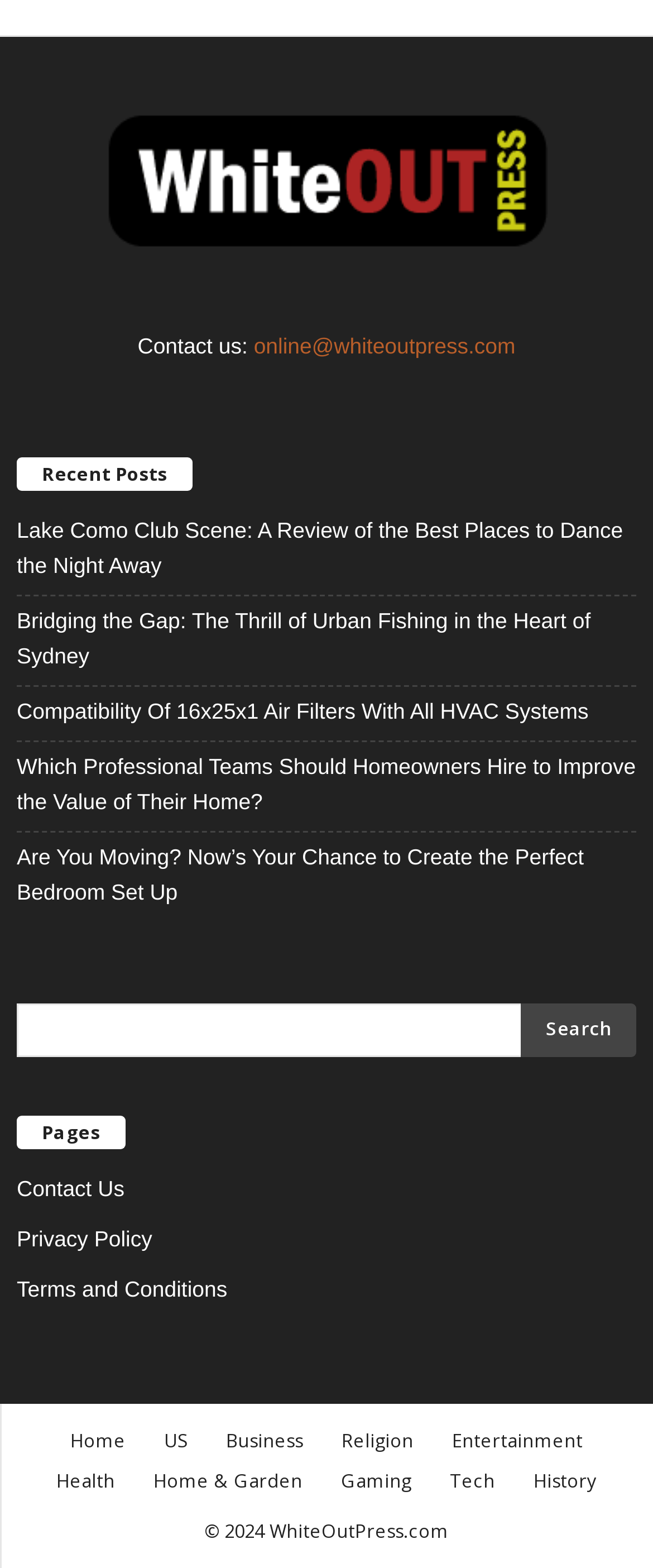Find the bounding box coordinates of the clickable area that will achieve the following instruction: "Search for something".

[0.026, 0.64, 0.927, 0.674]